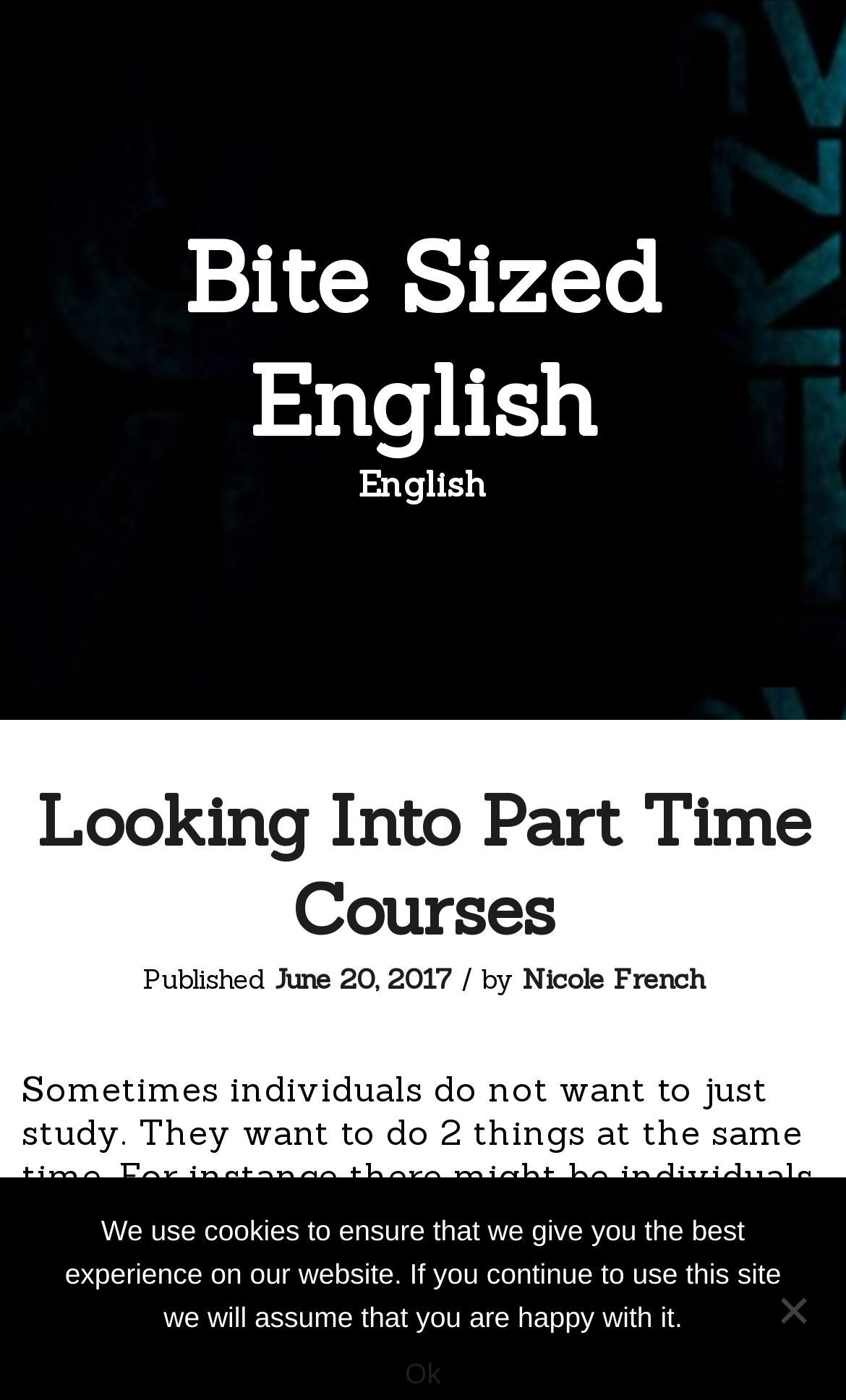Refer to the element description Nicole French and identify the corresponding bounding box in the screenshot. Format the coordinates as (top-left x, top-left y, bottom-right x, bottom-right y) with values in the range of 0 to 1.

[0.617, 0.687, 0.832, 0.713]